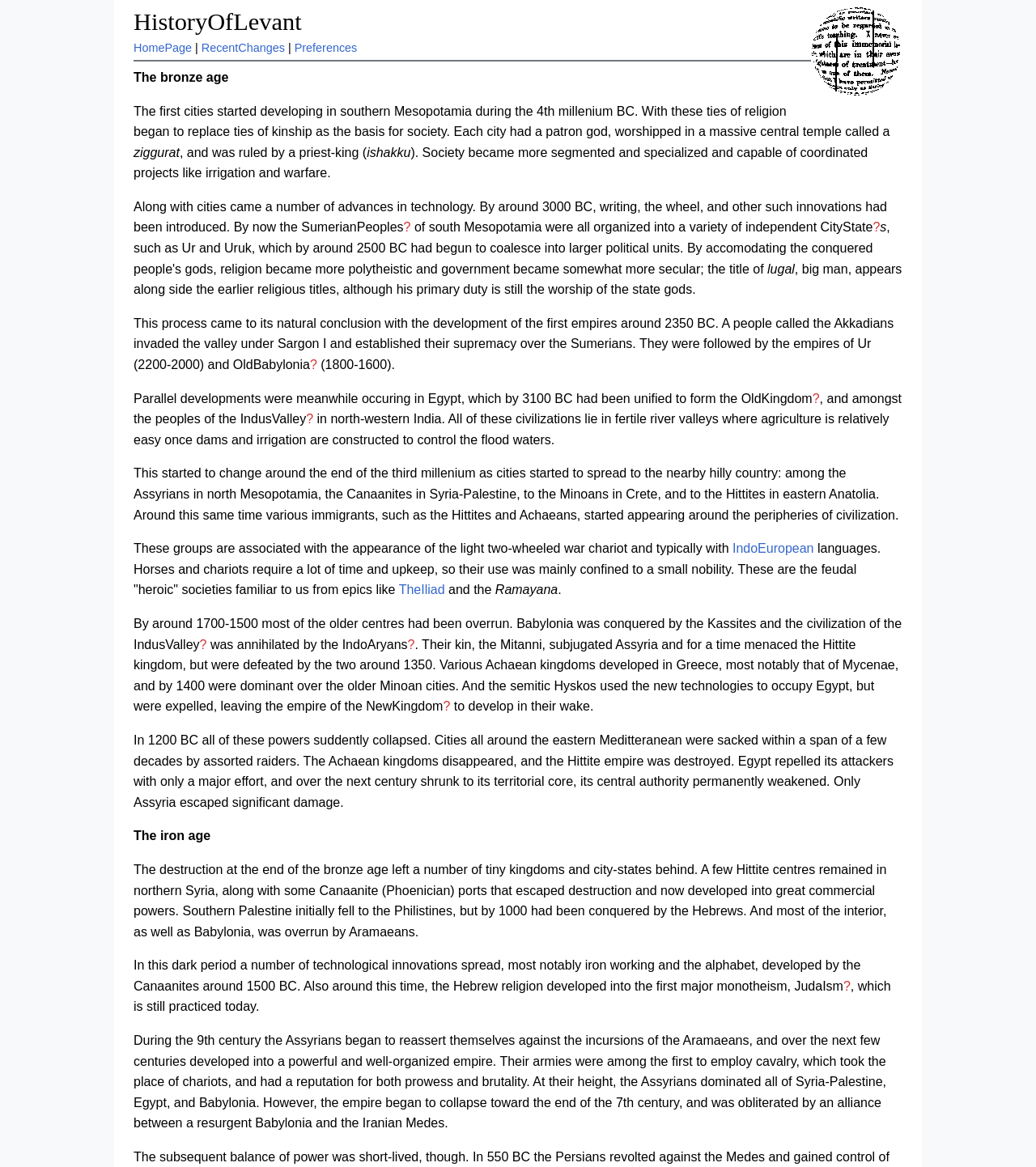What is the name of the light two-wheeled war chariot associated with the Hittites and Achaeans?
Based on the content of the image, thoroughly explain and answer the question.

The webpage mentions that the Hittites and Achaeans are associated with the appearance of the light two-wheeled war chariot, but it does not provide a specific name for it.